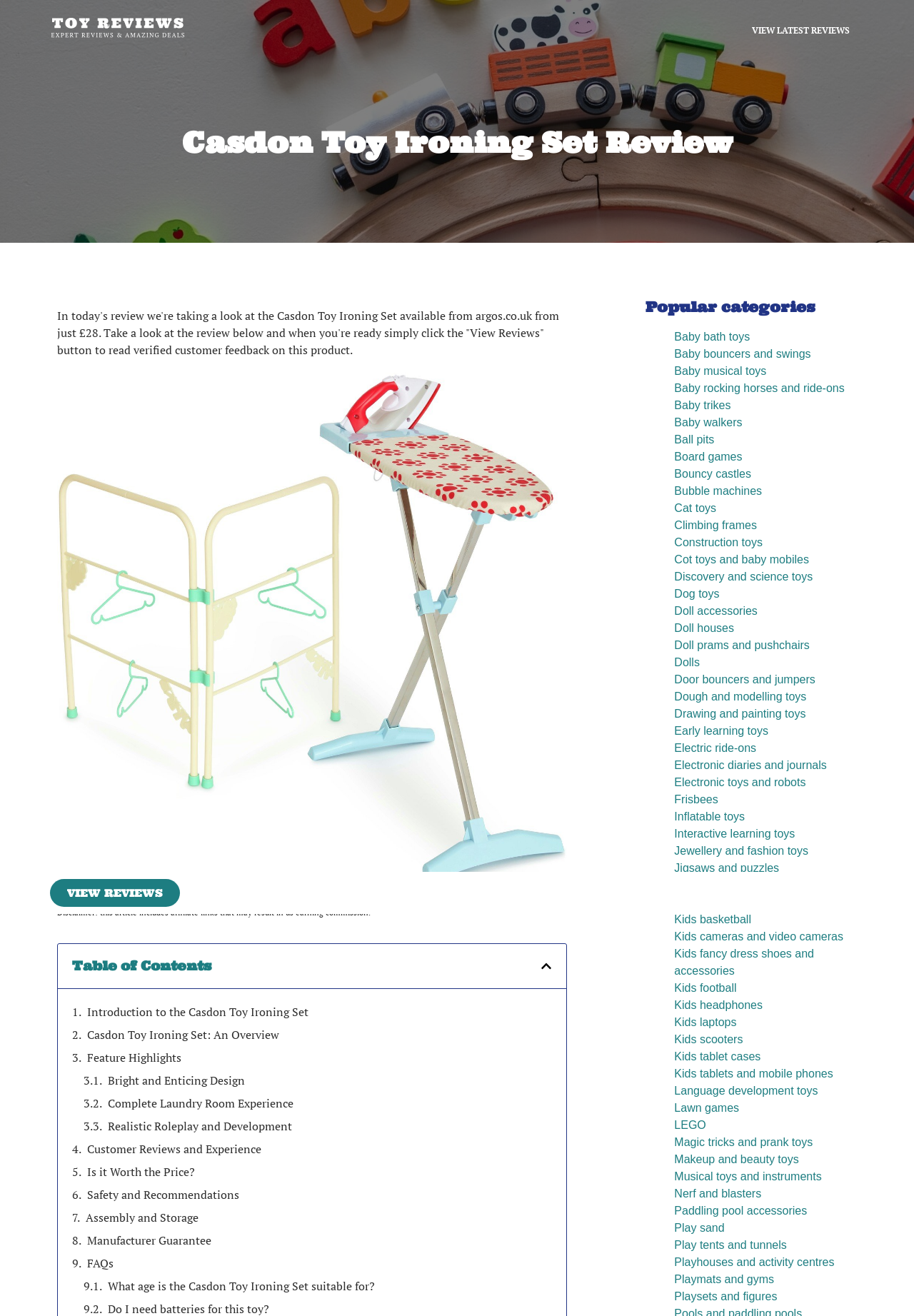Offer a meticulous description of the webpage's structure and content.

This webpage is a review of the Casdon Toy Ironing Set, a toy designed to encourage imaginative play in children. At the top of the page, there is a heading that reads "Casdon Toy Ironing Set Review" and a link to "VIEW LATEST REVIEWS" on the right side. Below the heading, there is a brief introduction to the review, which includes a static text describing the product and its price. 

To the right of the introduction, there is an image of the Casdon Toy Ironing Set. Below the image, there is a disclaimer about affiliate links. 

The main content of the review is organized into sections, with a table of contents on the left side of the page. The table of contents has a "Close" button at the top and lists various sections of the review, including "Introduction to the Casdon Toy Ironing Set", "Feature Highlights", "Customer Reviews and Experience", and more. 

On the right side of the page, there is a list of popular categories, including "Baby bath toys", "Baby bouncers and swings", "Board games", and many more. Each category is a link to a related webpage. 

At the bottom of the page, there is a link to "VIEW REVIEWS" that allows users to read verified customer feedback on the product.